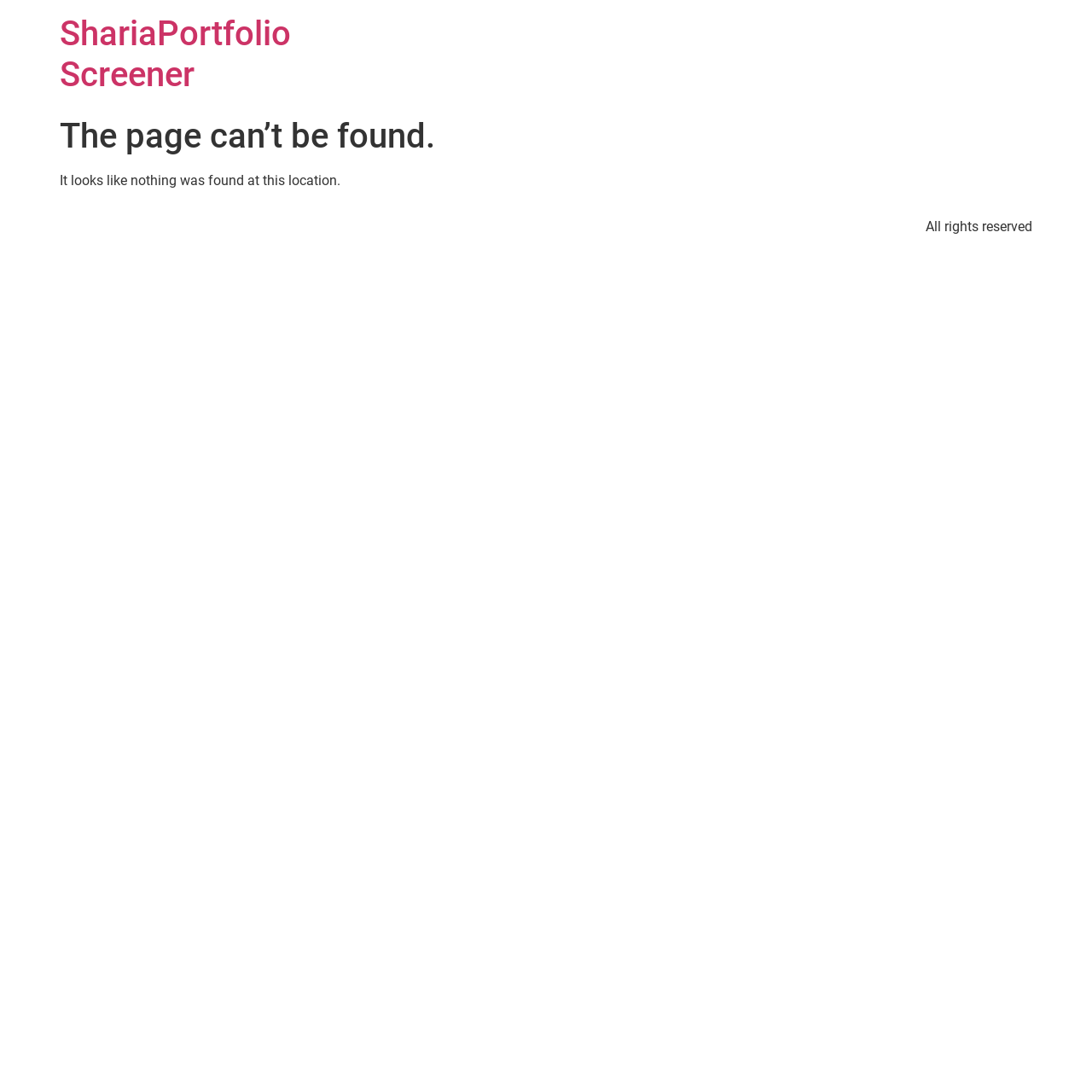How many sections are there on the page?
Please respond to the question thoroughly and include all relevant details.

There are three main sections on the page: the header section with the heading 'The page can’t be found.', the main section with the static text 'It looks like nothing was found at this location.', and the footer section with the copyright information 'All rights reserved'.